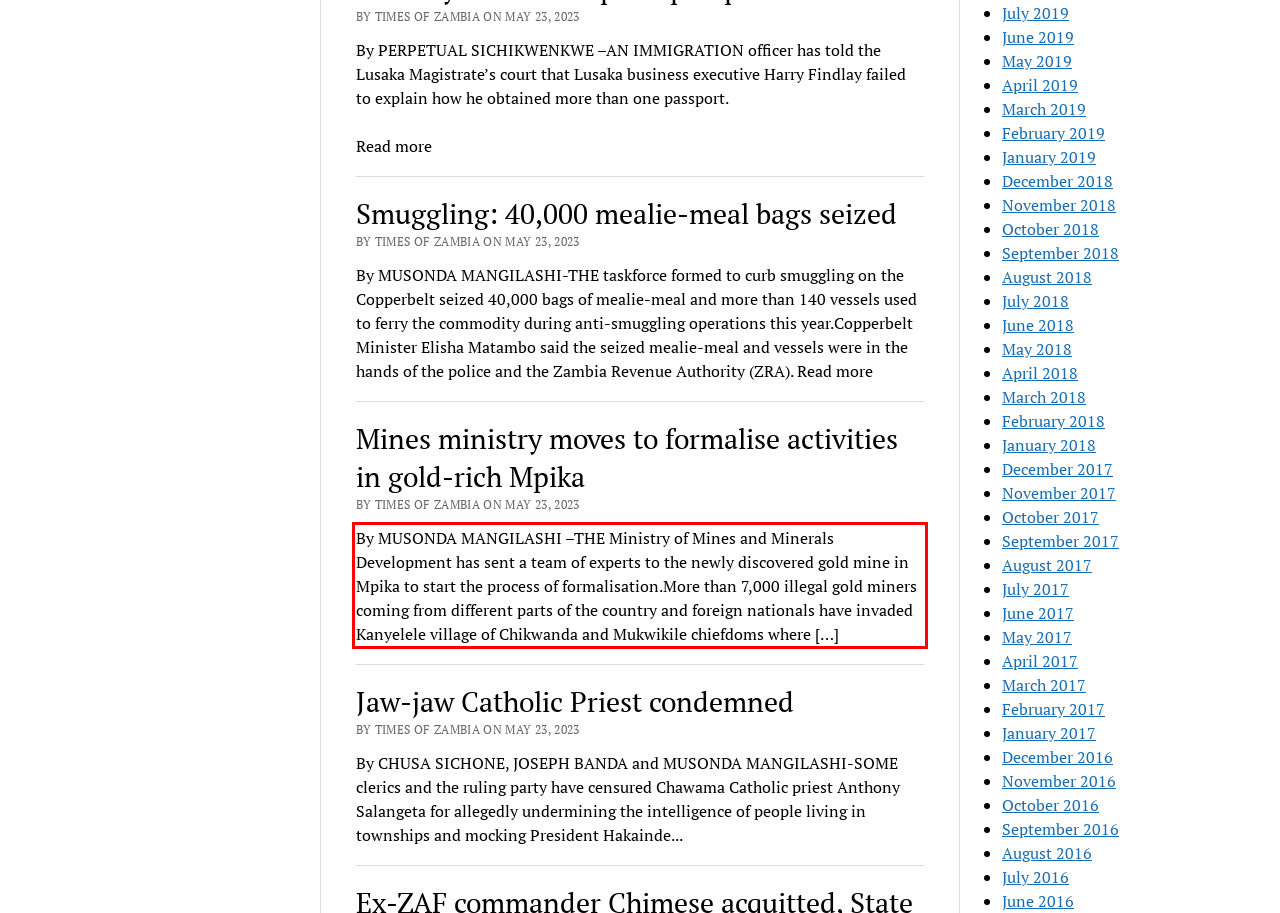Given the screenshot of a webpage, identify the red rectangle bounding box and recognize the text content inside it, generating the extracted text.

By MUSONDA MANGILASHI –THE Ministry of Mines and Minerals Development has sent a team of experts to the newly discovered gold mine in Mpika to start the process of formalisation.More than 7,000 illegal gold miners coming from different parts of the country and foreign nationals have invaded Kanyelele village of Chikwanda and Mukwikile chiefdoms where […]